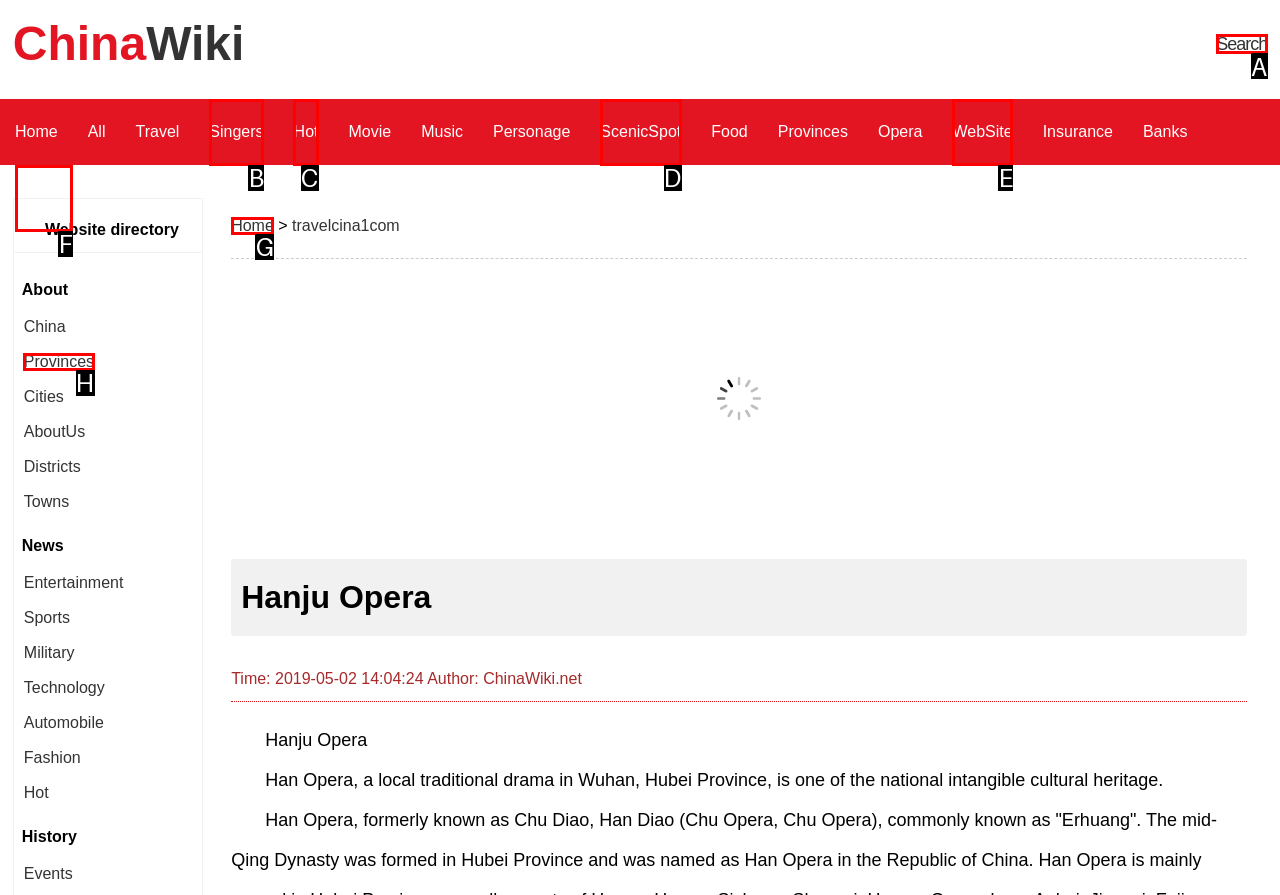Identify the appropriate choice to fulfill this task: Leave a comment
Respond with the letter corresponding to the correct option.

None